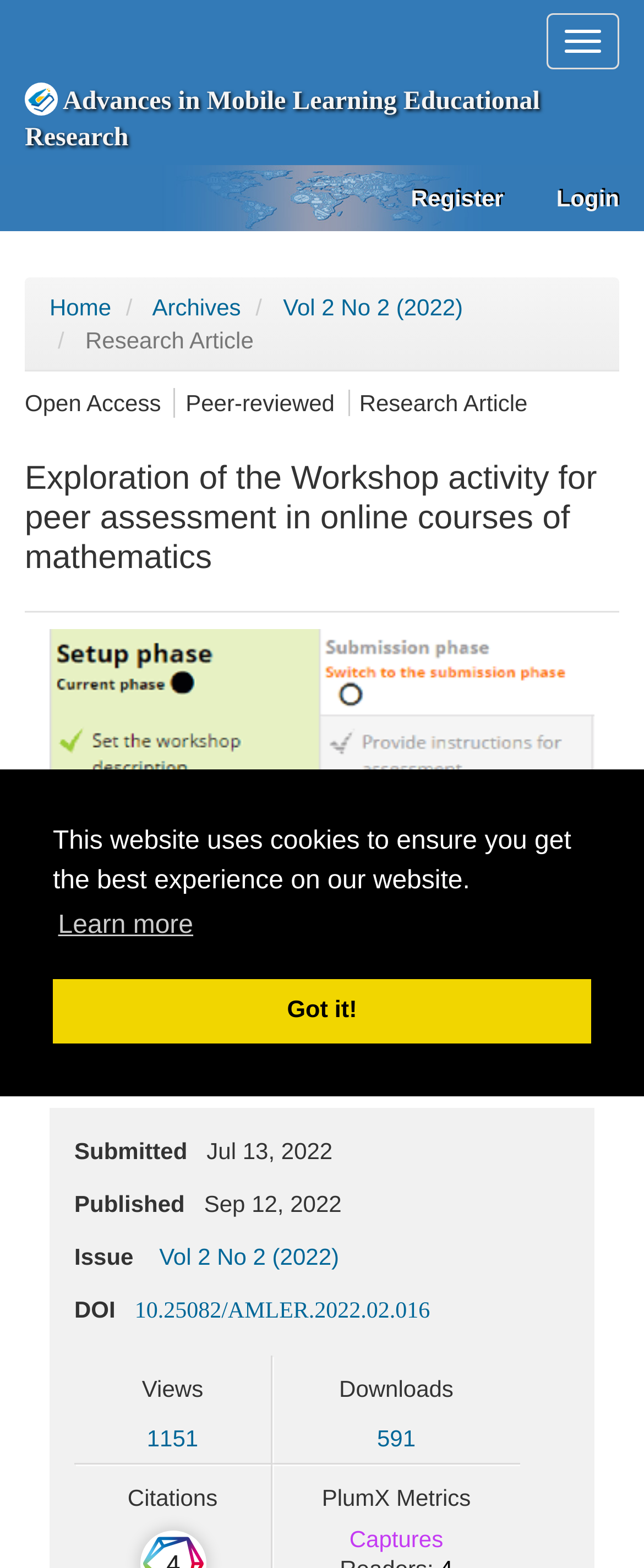Determine the bounding box coordinates of the UI element that matches the following description: "Download PDF". The coordinates should be four float numbers between 0 and 1 in the format [left, top, right, bottom].

[0.077, 0.664, 0.923, 0.7]